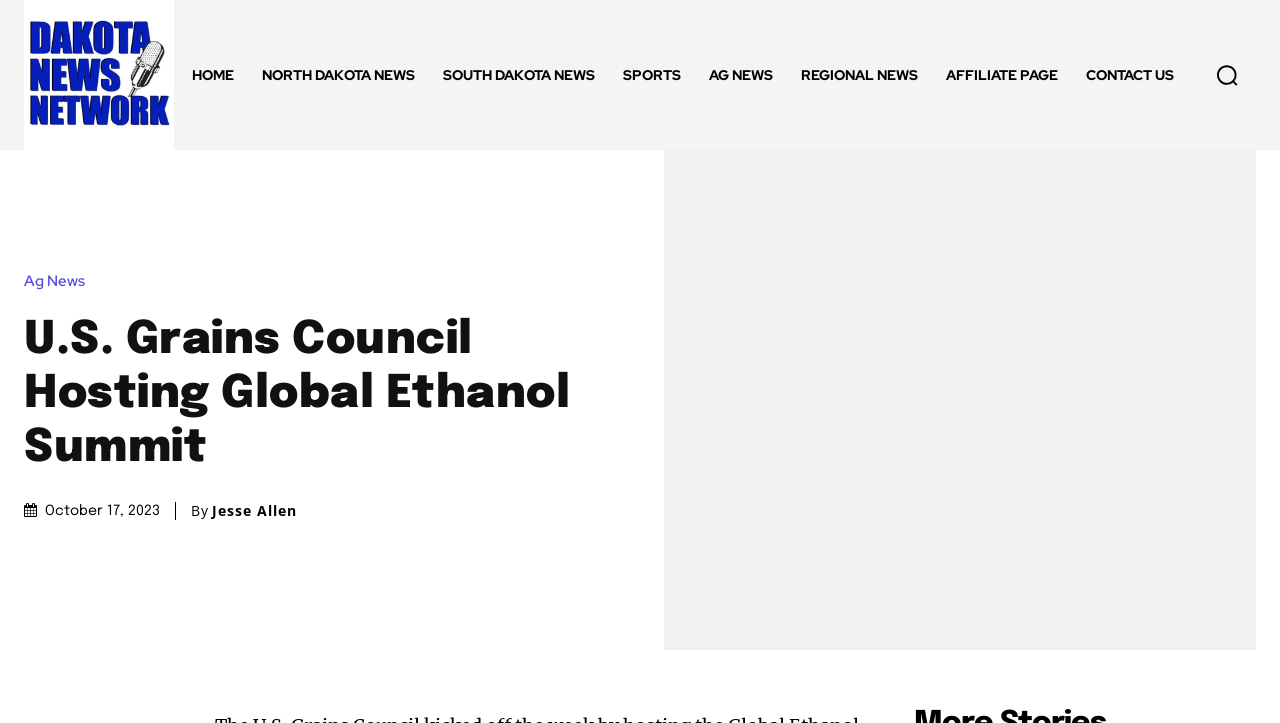What are the main categories of news on this website?
Please answer the question as detailed as possible.

The main categories of news are listed as links at the top of the webpage, and they are HOME, NORTH DAKOTA NEWS, SOUTH DAKOTA NEWS, SPORTS, AG NEWS, and REGIONAL NEWS, with bounding box coordinates ranging from [0.139, 0.048, 0.194, 0.159] to [0.615, 0.048, 0.728, 0.159].